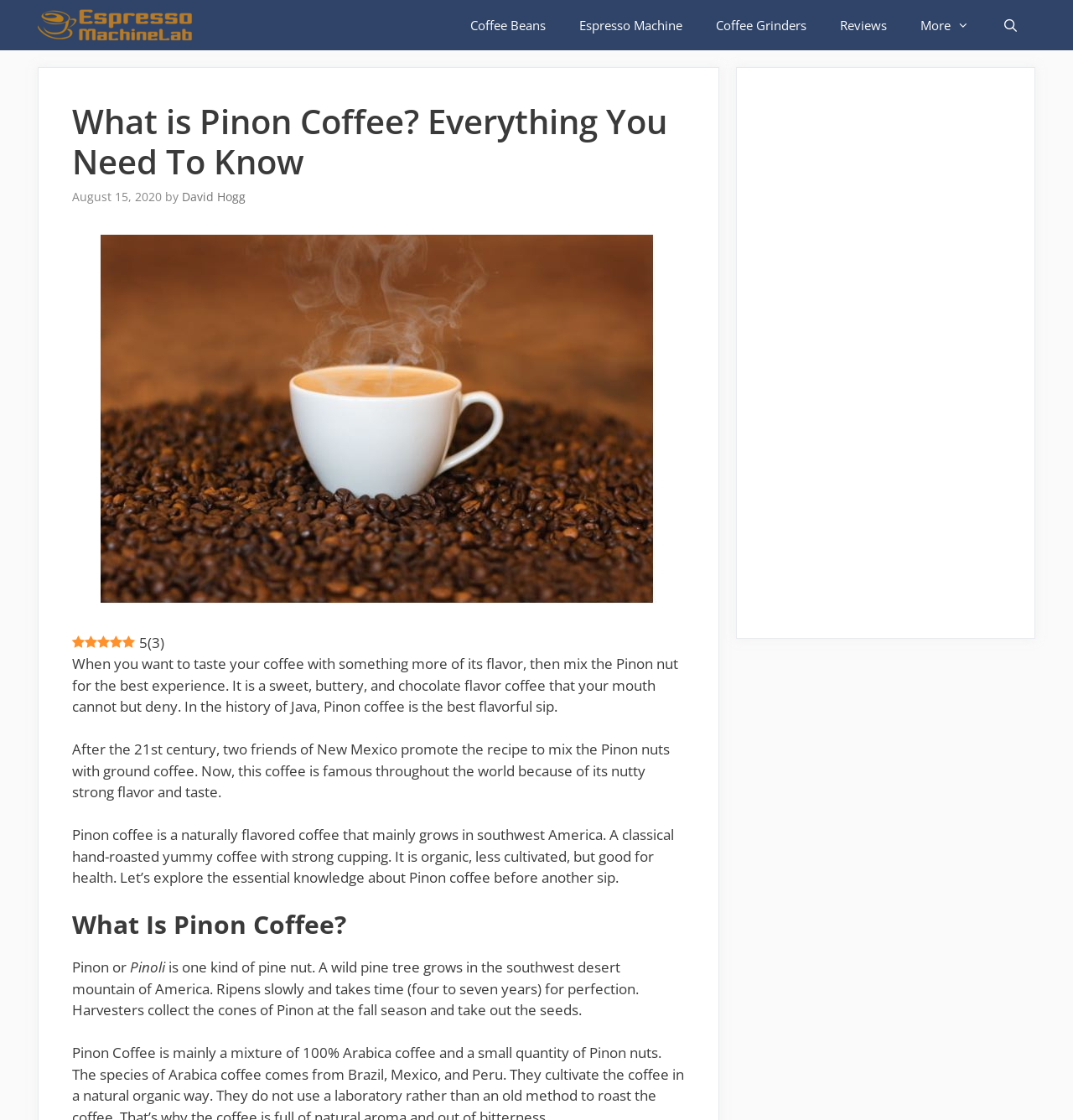Explain the webpage in detail.

This webpage is about Pinon coffee, a unique blend of organic Arabic coffee and New Mexican Pinon nuts. At the top, there are several links to related topics, including Espresso Machine Lab, Coffee Beans, Espresso Machine, Coffee Grinders, Reviews, and More. 

Below these links, there is a header section with a title "What is Pinon Coffee? Everything You Need To Know" and a timestamp "August 15, 2020" by David Hogg. 

To the right of the header section, there is a large image of Pinon coffee. Below the image, there is a brief introduction to Pinon coffee, describing its flavor profile as sweet, buttery, and chocolatey. 

The main content of the webpage is divided into sections. The first section explains the history of Pinon coffee, which originated from two friends in New Mexico who promoted the recipe of mixing Pinon nuts with ground coffee. 

The second section provides more information about Pinon coffee, describing it as a naturally flavored coffee that grows in southwest America, with a strong cupping and organic properties. 

The third section is titled "What Is Pinon Coffee?" and explains that Pinon or Pinoli is a type of pine nut that grows in the southwest desert mountain of America, taking four to seven years to ripen. 

On the right side of the webpage, there is a complementary section with an advertisement iframe.